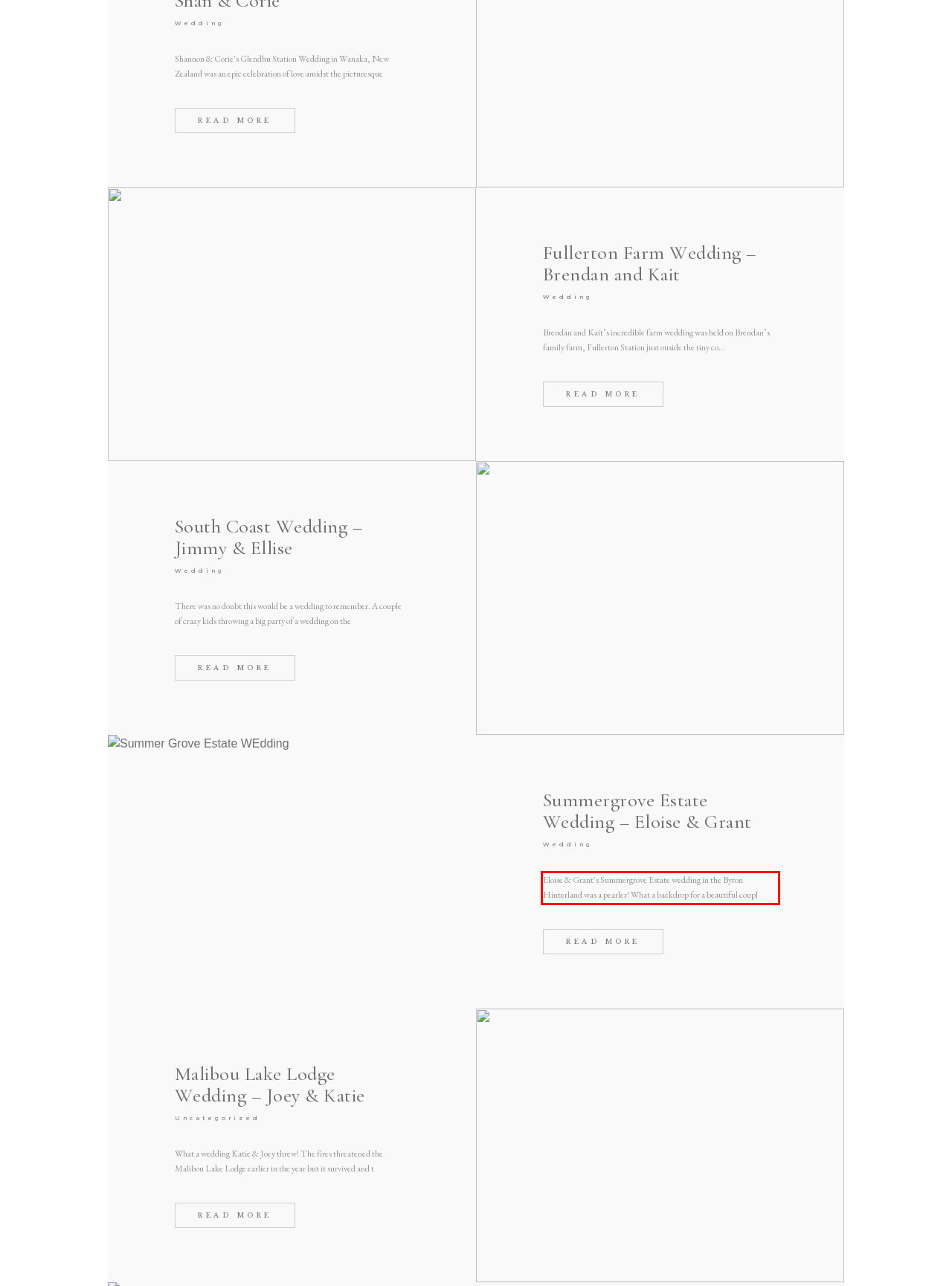Observe the screenshot of the webpage, locate the red bounding box, and extract the text content within it.

Eloise & Grant's Summergrove Estate wedding in the Byron Hinterland was a pearler! What a backdrop for a beautiful coupl